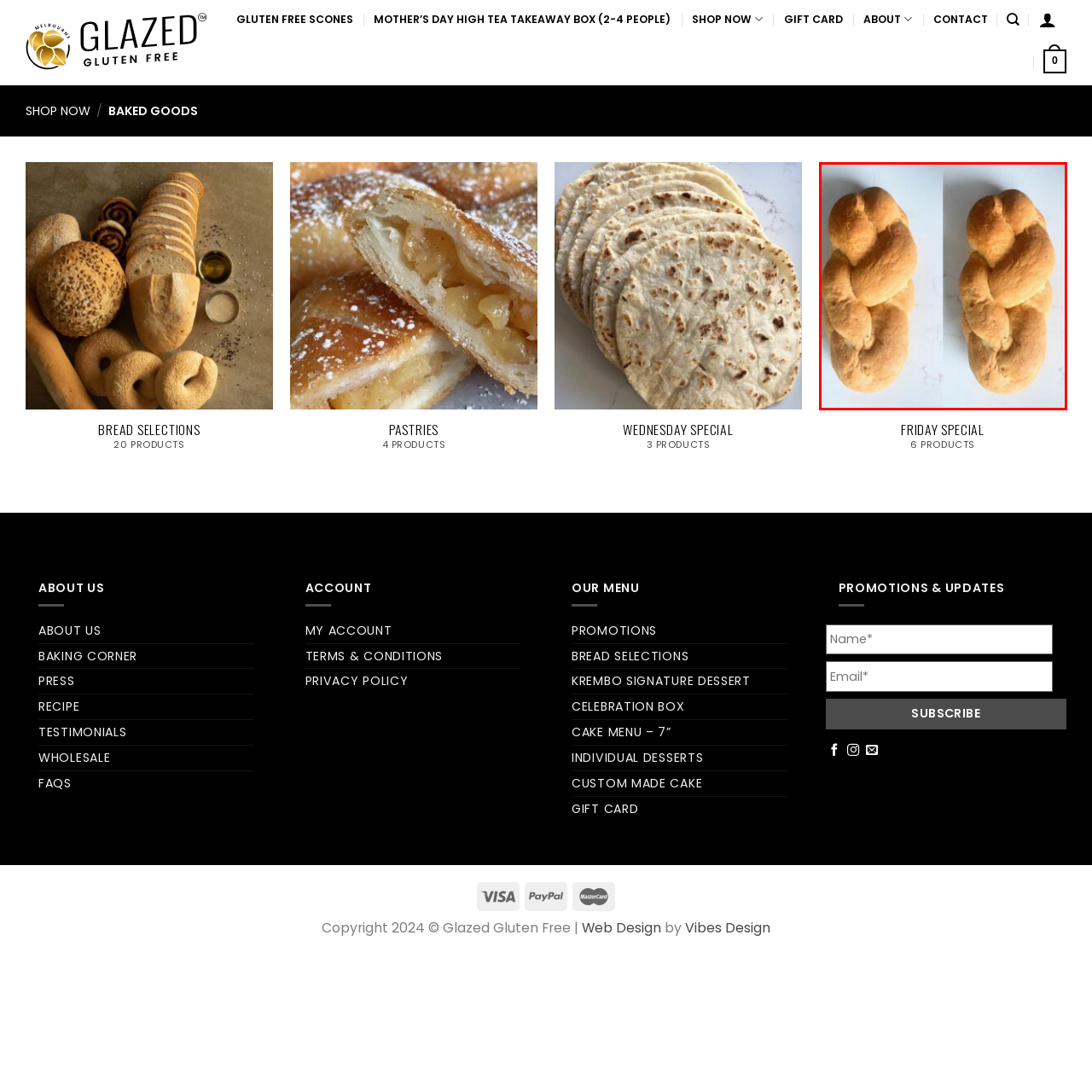Identify the content inside the red box and answer the question using a brief word or phrase: What is the category that this image ties into?

Bread Selections